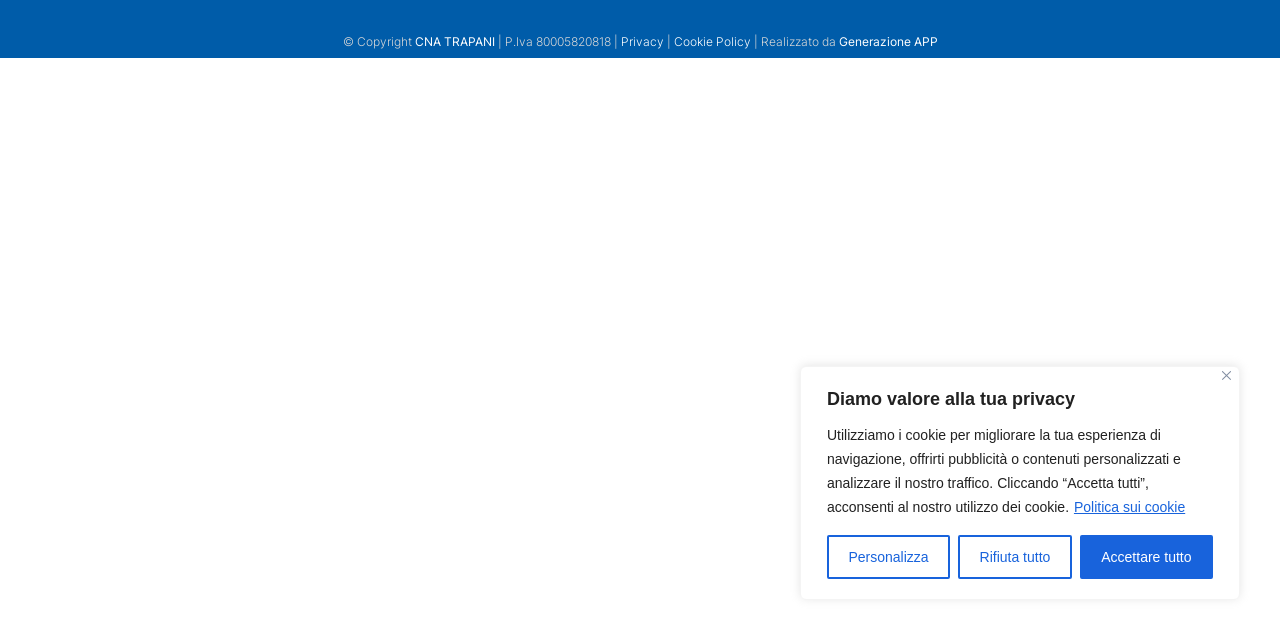Locate and provide the bounding box coordinates for the HTML element that matches this description: "Accettare tutto".

[0.844, 0.836, 0.948, 0.905]